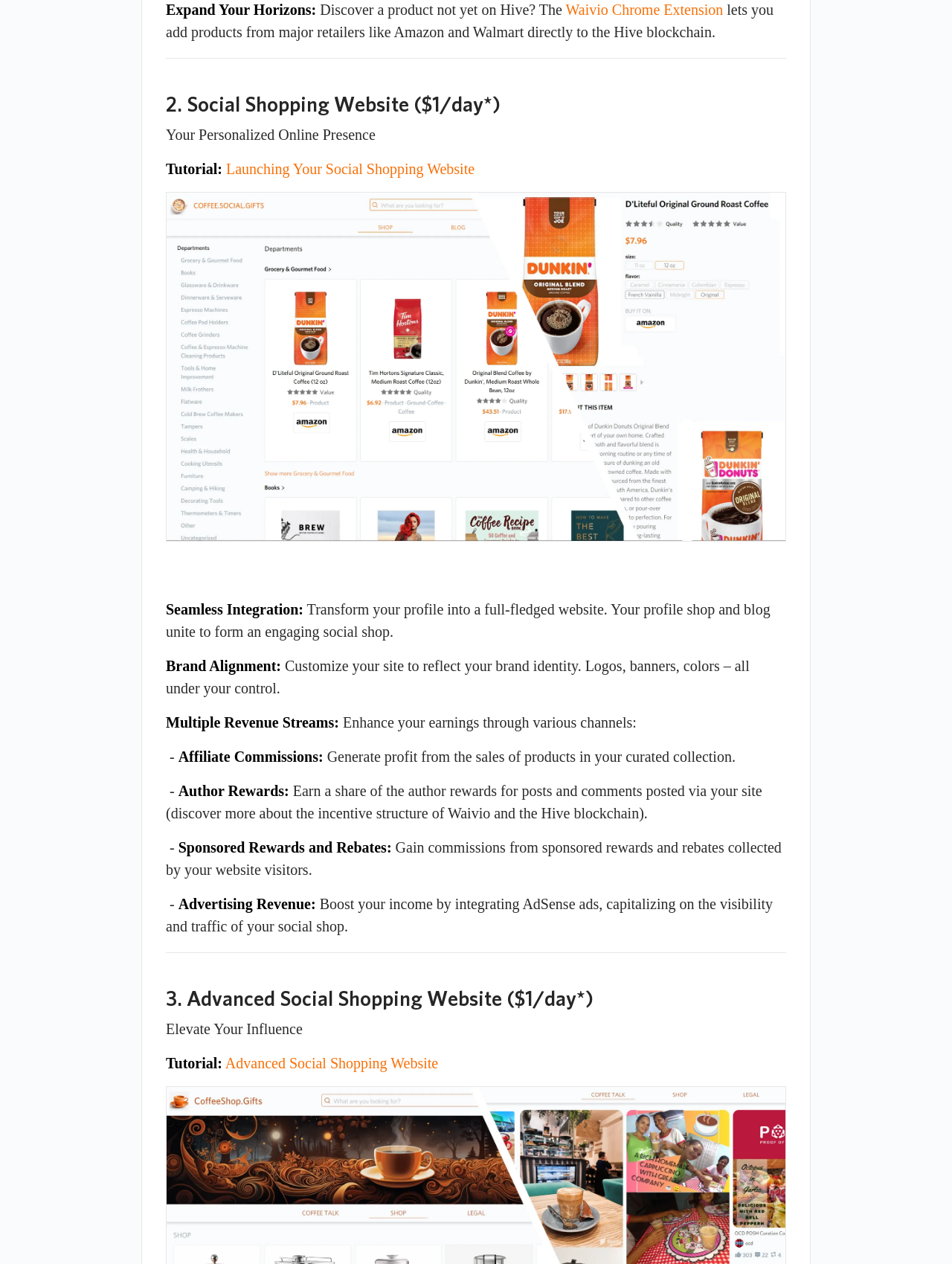What is the cost of having a social shopping website?
Please provide a single word or phrase as your answer based on the image.

$1/day